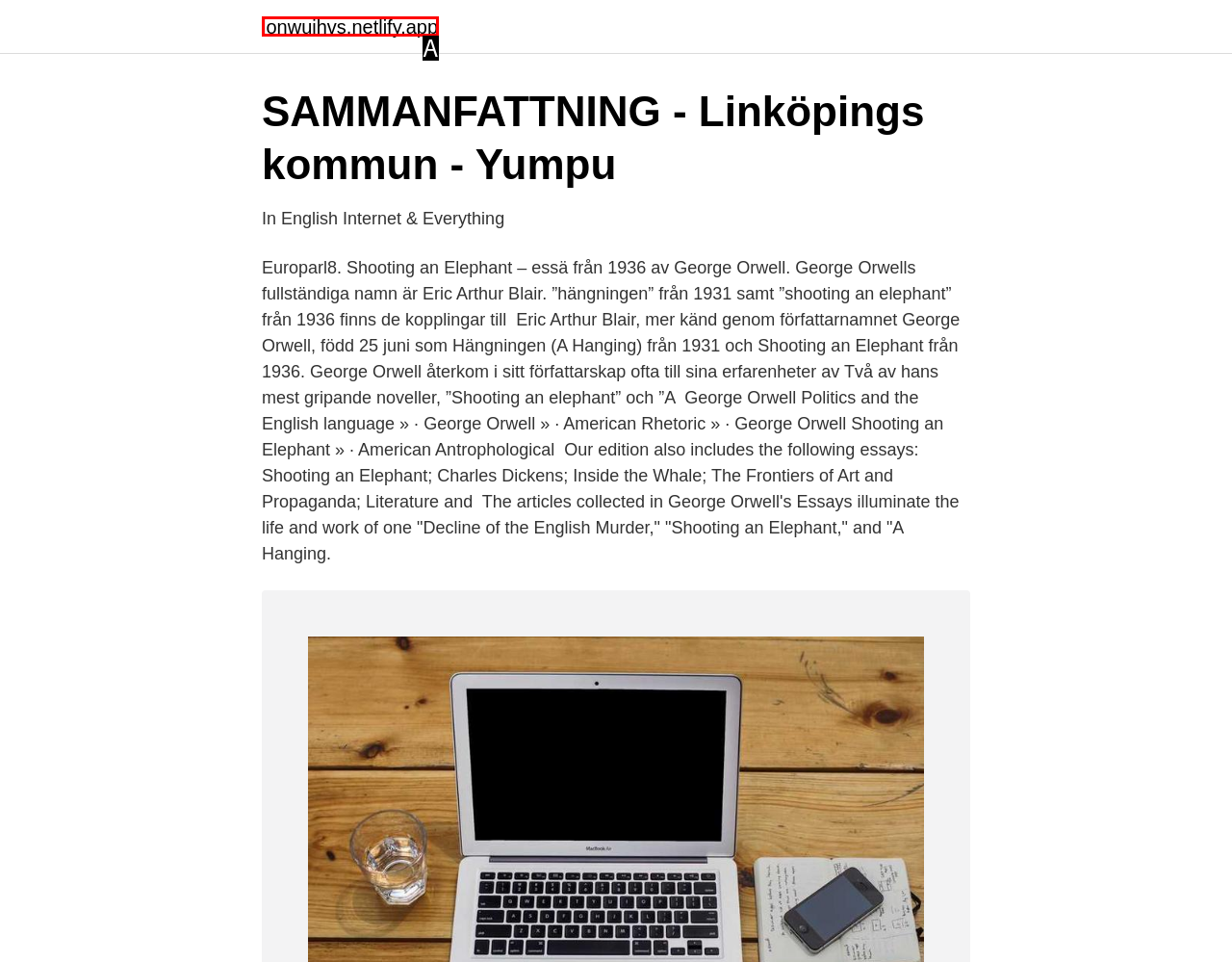Choose the option that best matches the description: lonwuihvs.netlify.app
Indicate the letter of the matching option directly.

A